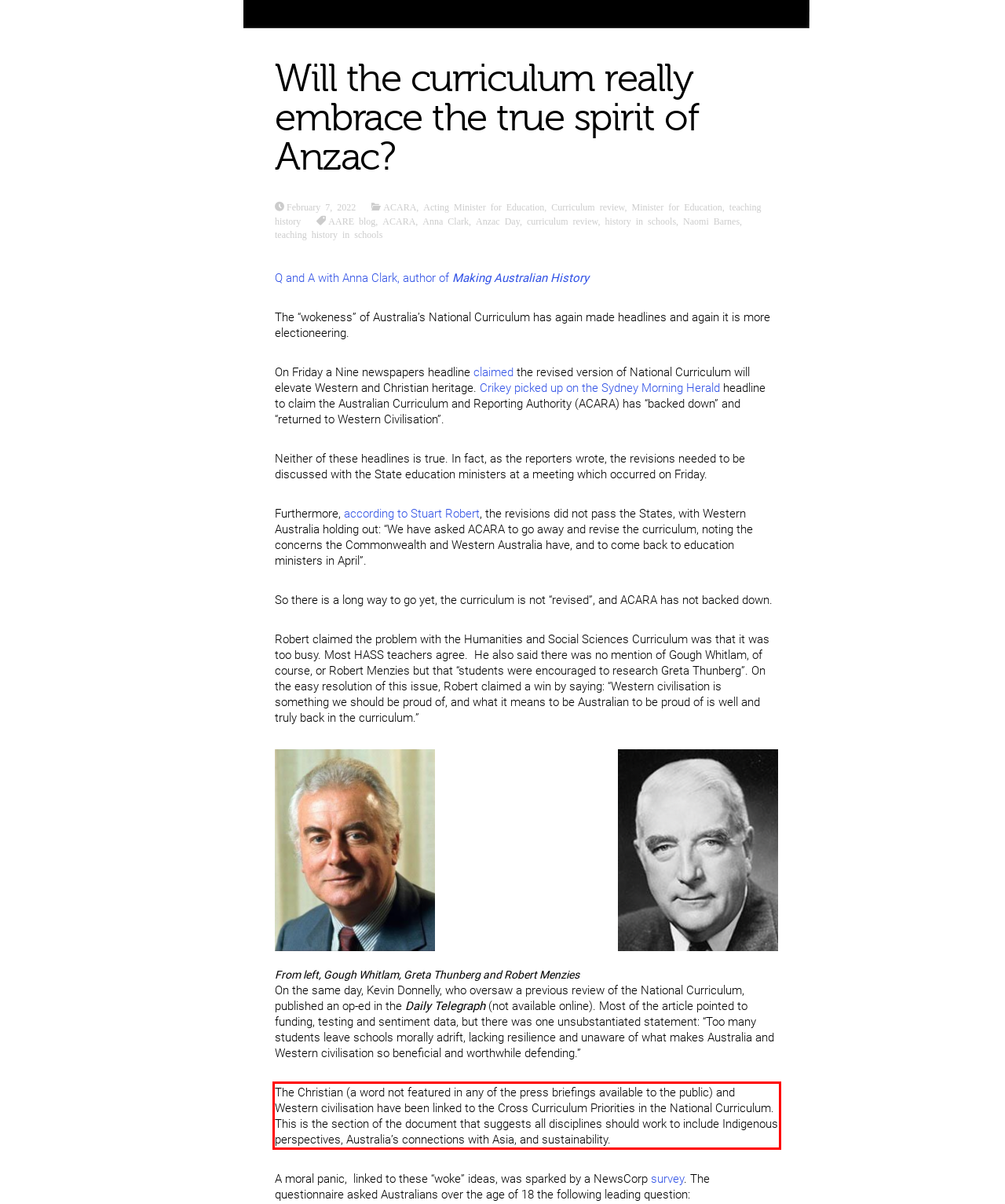Within the screenshot of the webpage, locate the red bounding box and use OCR to identify and provide the text content inside it.

The Christian (a word not featured in any of the press briefings available to the public) and Western civilisation have been linked to the Cross Curriculum Priorities in the National Curriculum. This is the section of the document that suggests all disciplines should work to include Indigenous perspectives, Australia’s connections with Asia, and sustainability.